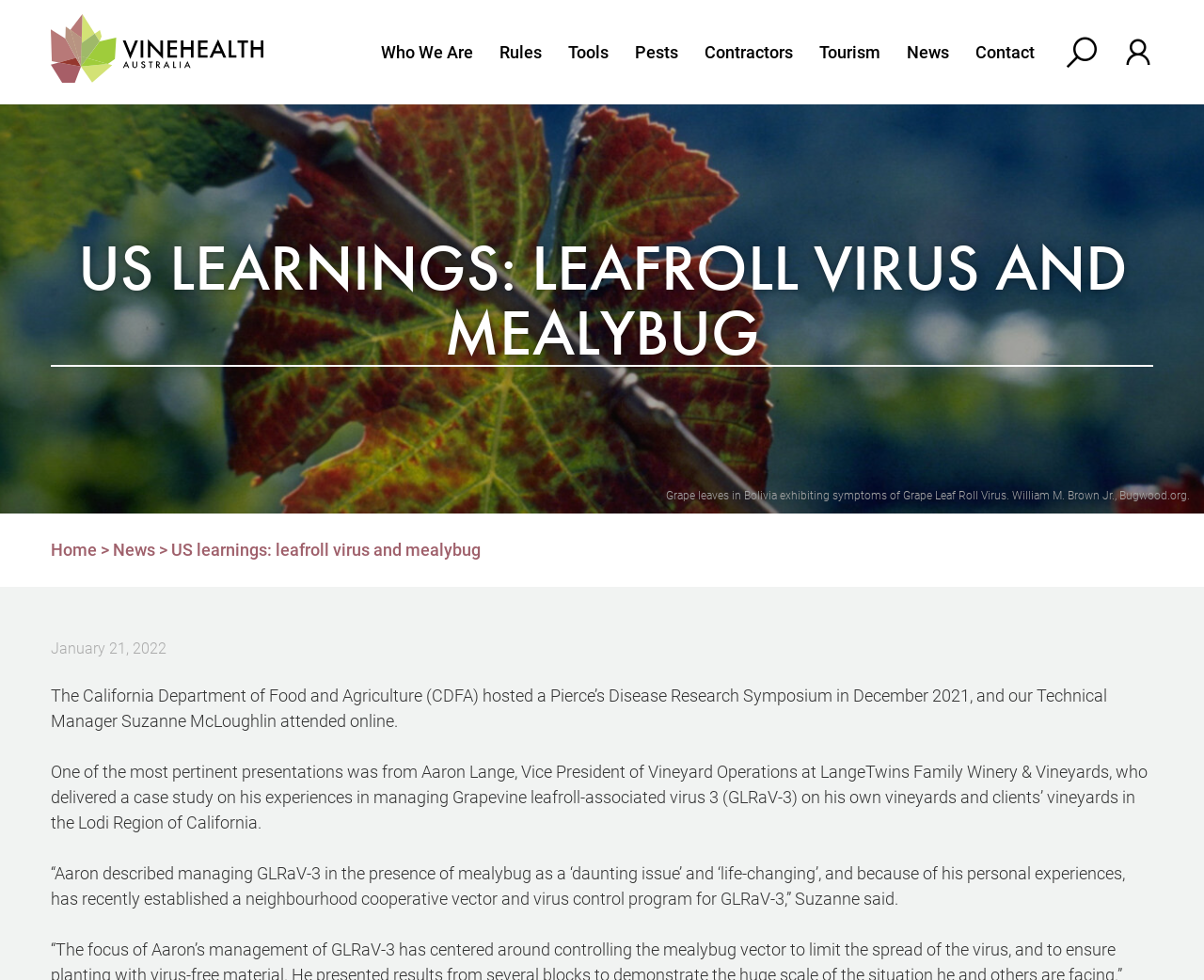Identify the bounding box coordinates for the region of the element that should be clicked to carry out the instruction: "Click on the 'News' link". The bounding box coordinates should be four float numbers between 0 and 1, i.e., [left, top, right, bottom].

[0.742, 0.014, 0.799, 0.093]